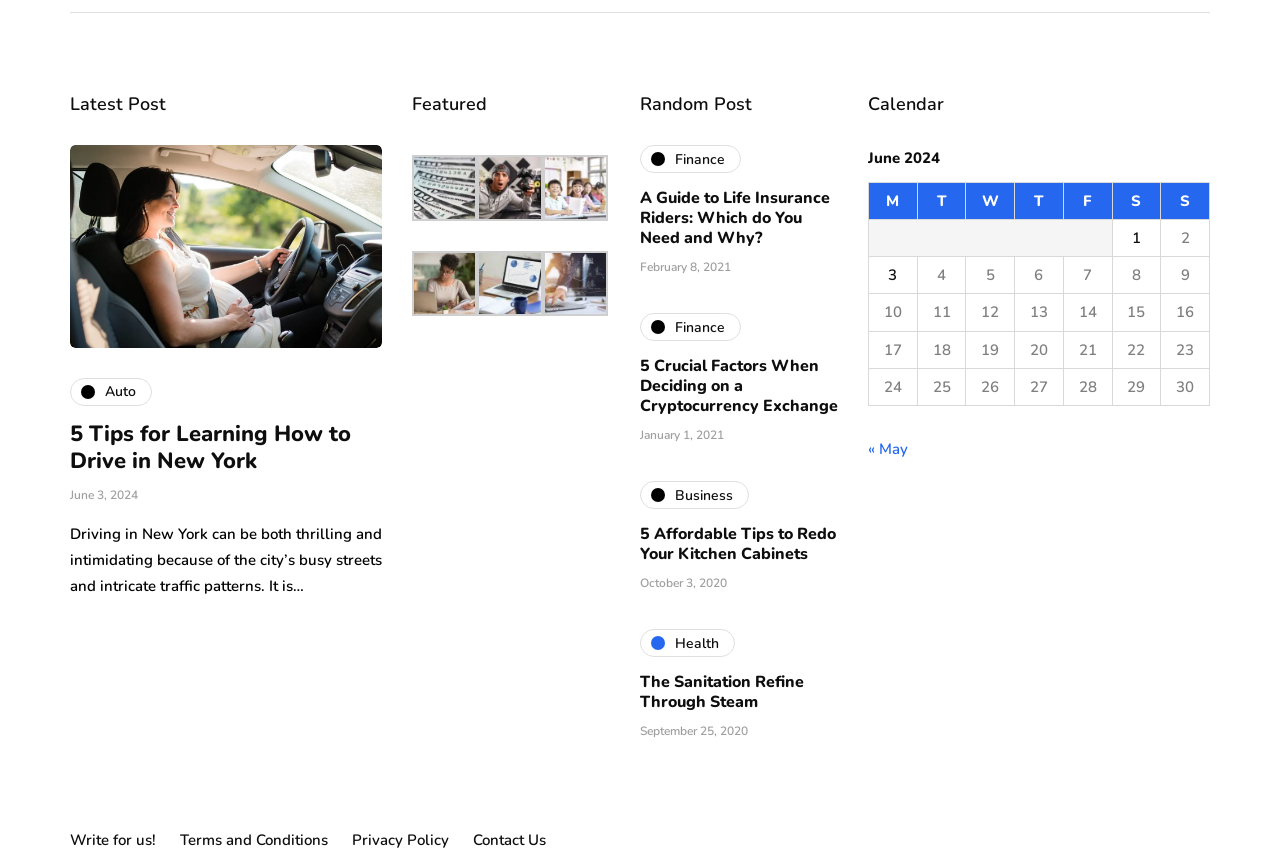What is the date of the post 'A Guide to Life Insurance Riders: Which do You Need and Why?'?
Using the image, respond with a single word or phrase.

February 8, 2021